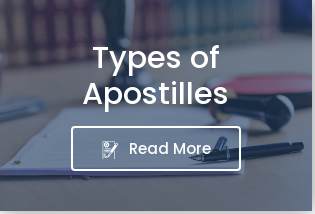Answer the question with a single word or phrase: 
Is the 'Read More' button at the top of the image?

No